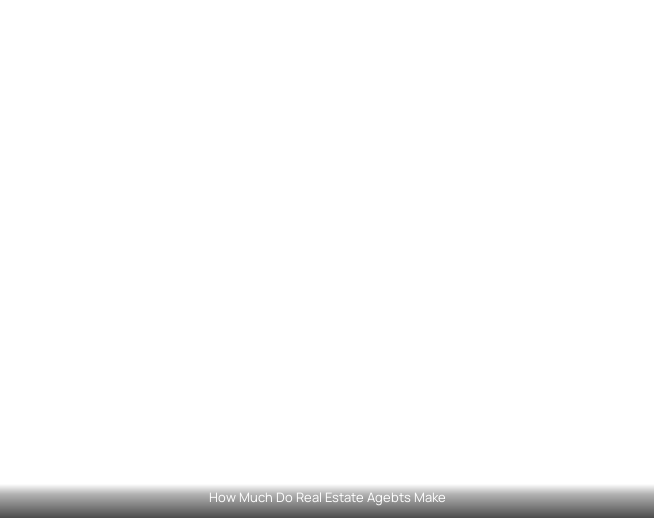What is the topic of the text in the image?
Give a thorough and detailed response to the question.

The text 'How Much Do Real Estate Agents Make' implies that the image is related to the income or earnings of real estate agents, which is a specific topic within the broader context of real estate.